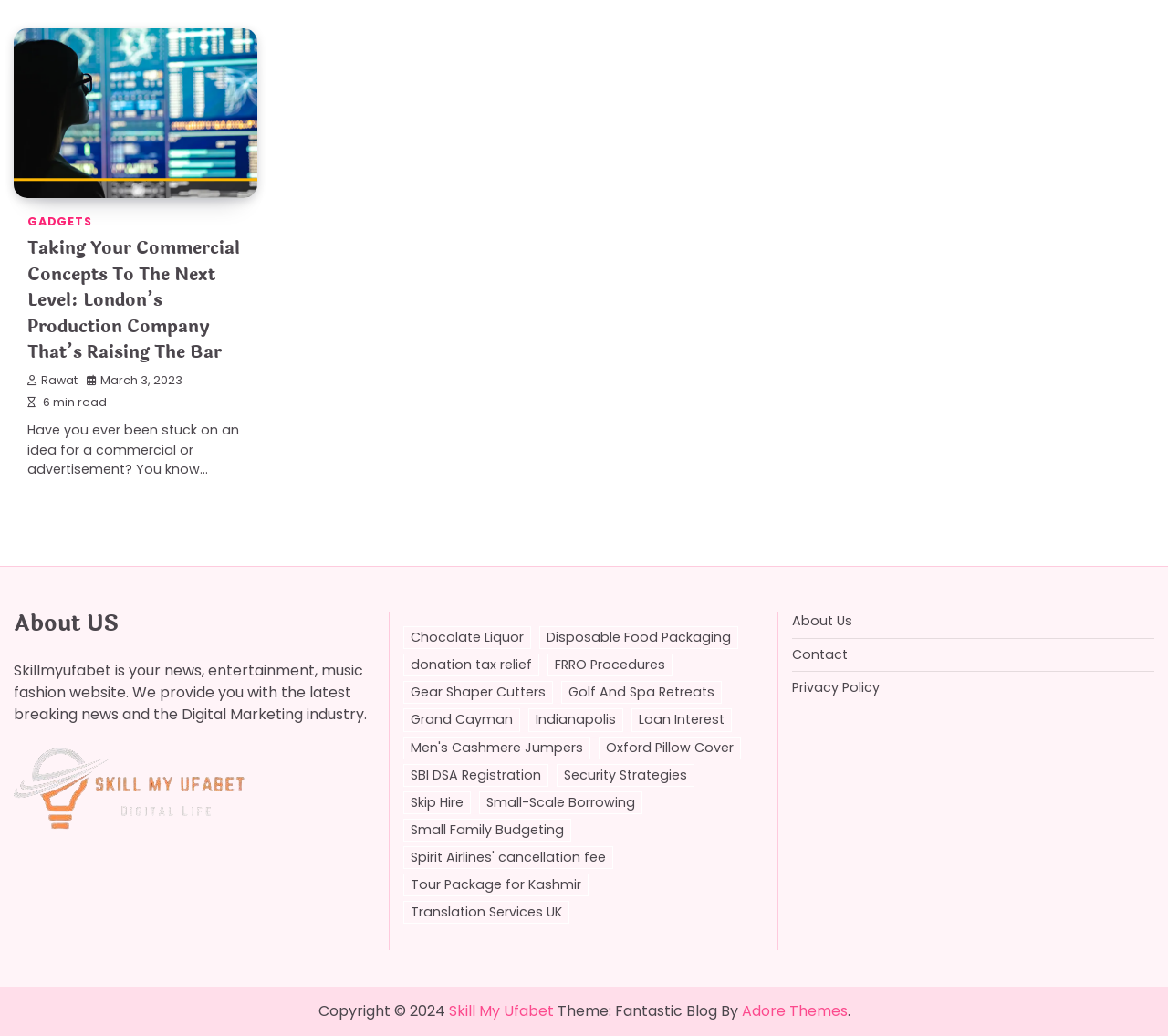Determine the bounding box coordinates of the clickable region to execute the instruction: "Read the article about taking commercial concepts to the next level". The coordinates should be four float numbers between 0 and 1, denoted as [left, top, right, bottom].

[0.023, 0.228, 0.208, 0.353]